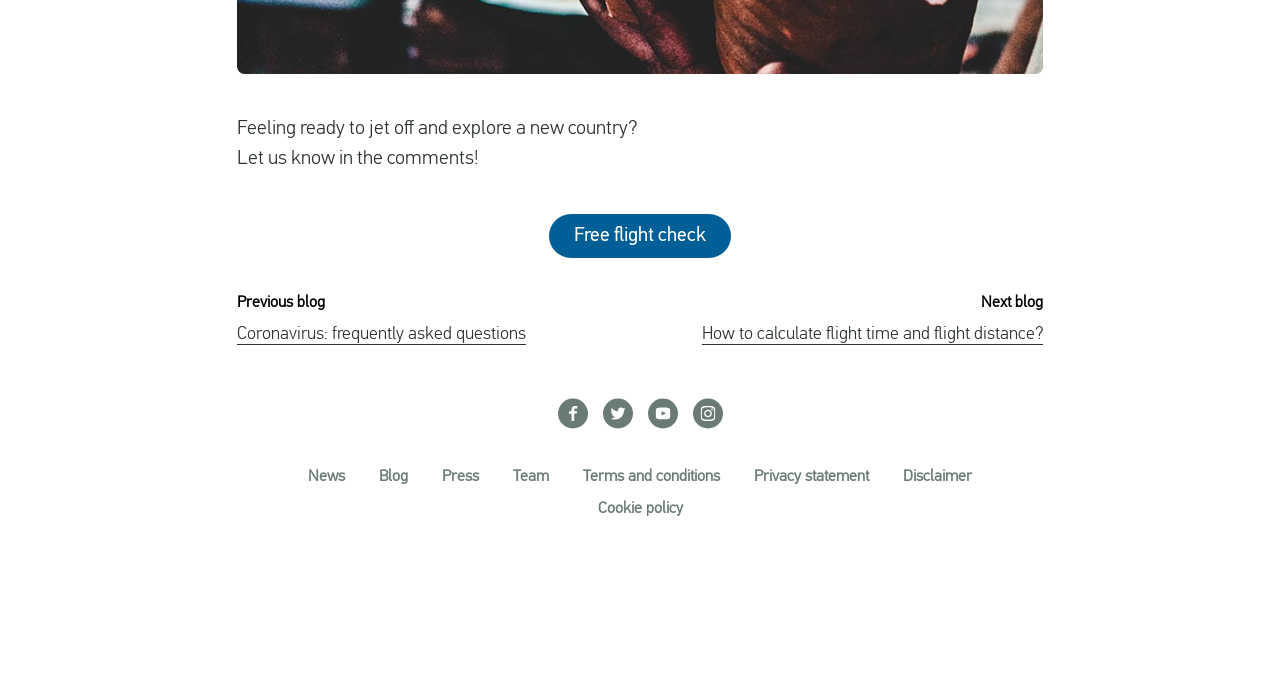What is the theme of the images on the page?
Analyze the screenshot and provide a detailed answer to the question.

The images on the page are likely related to air travel, as they are positioned near links and text about flights and travel, and may be used to visually reinforce the topic of the blog post.